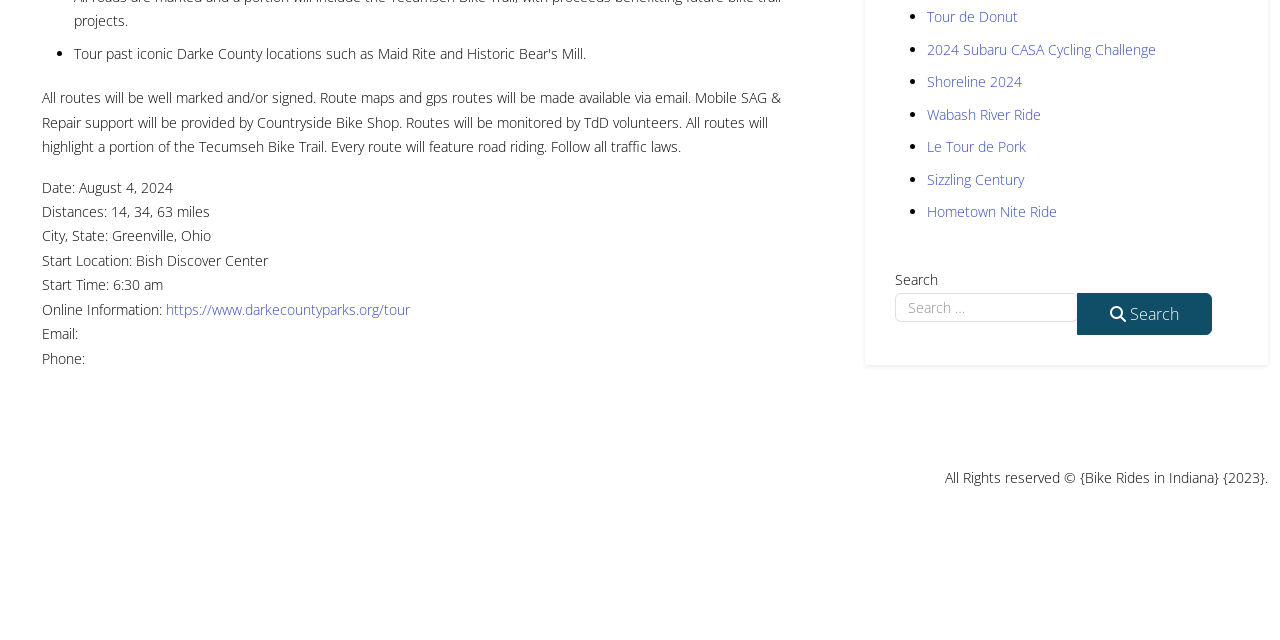Given the element description "here" in the screenshot, predict the bounding box coordinates of that UI element.

None